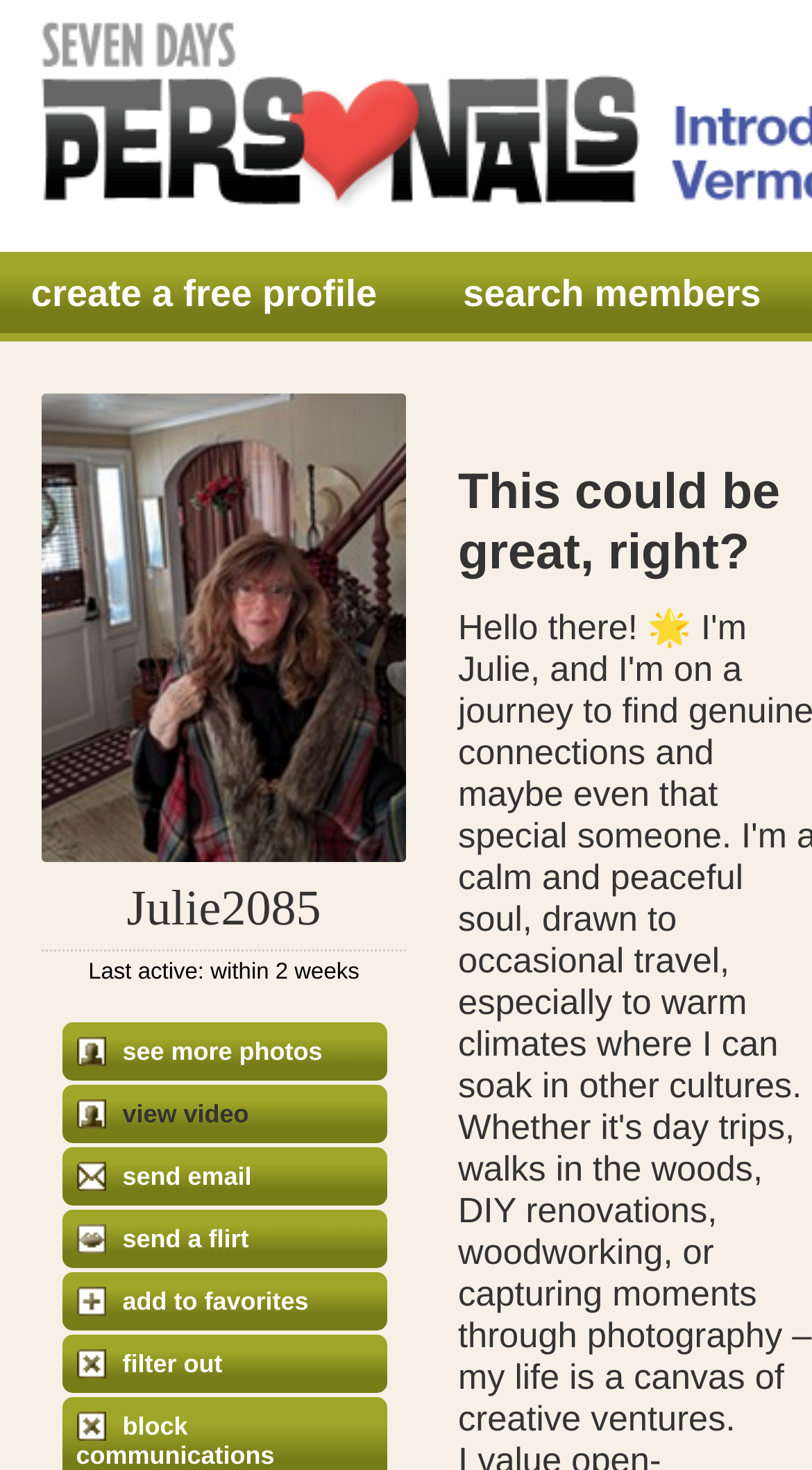What is the name of the user profile?
Using the image, respond with a single word or phrase.

Julie2085